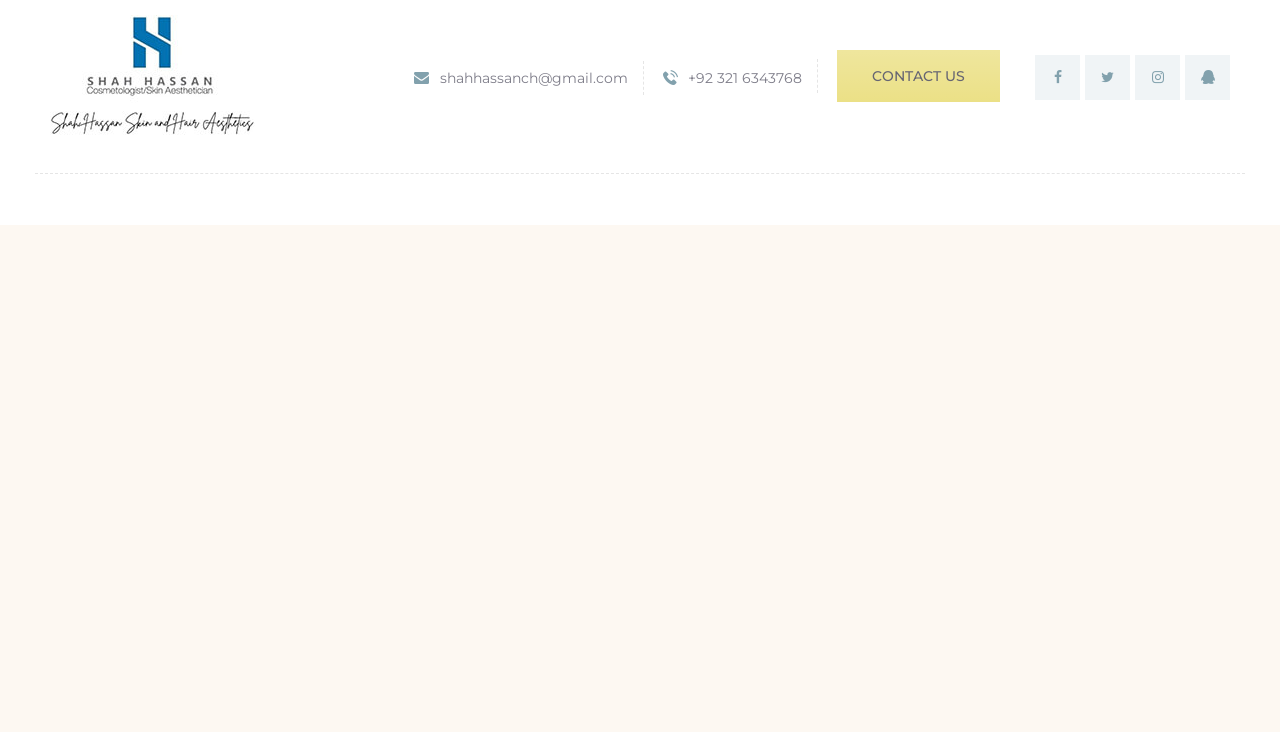With reference to the image, please provide a detailed answer to the following question: What are the social media icons for?

I found the social media icons by looking at the link elements with OCR texts '', '', '', and '' which are located at the top of the webpage. These icons are commonly used to represent social media platforms, and their presence suggests that Shah Hassan has a presence on these platforms.